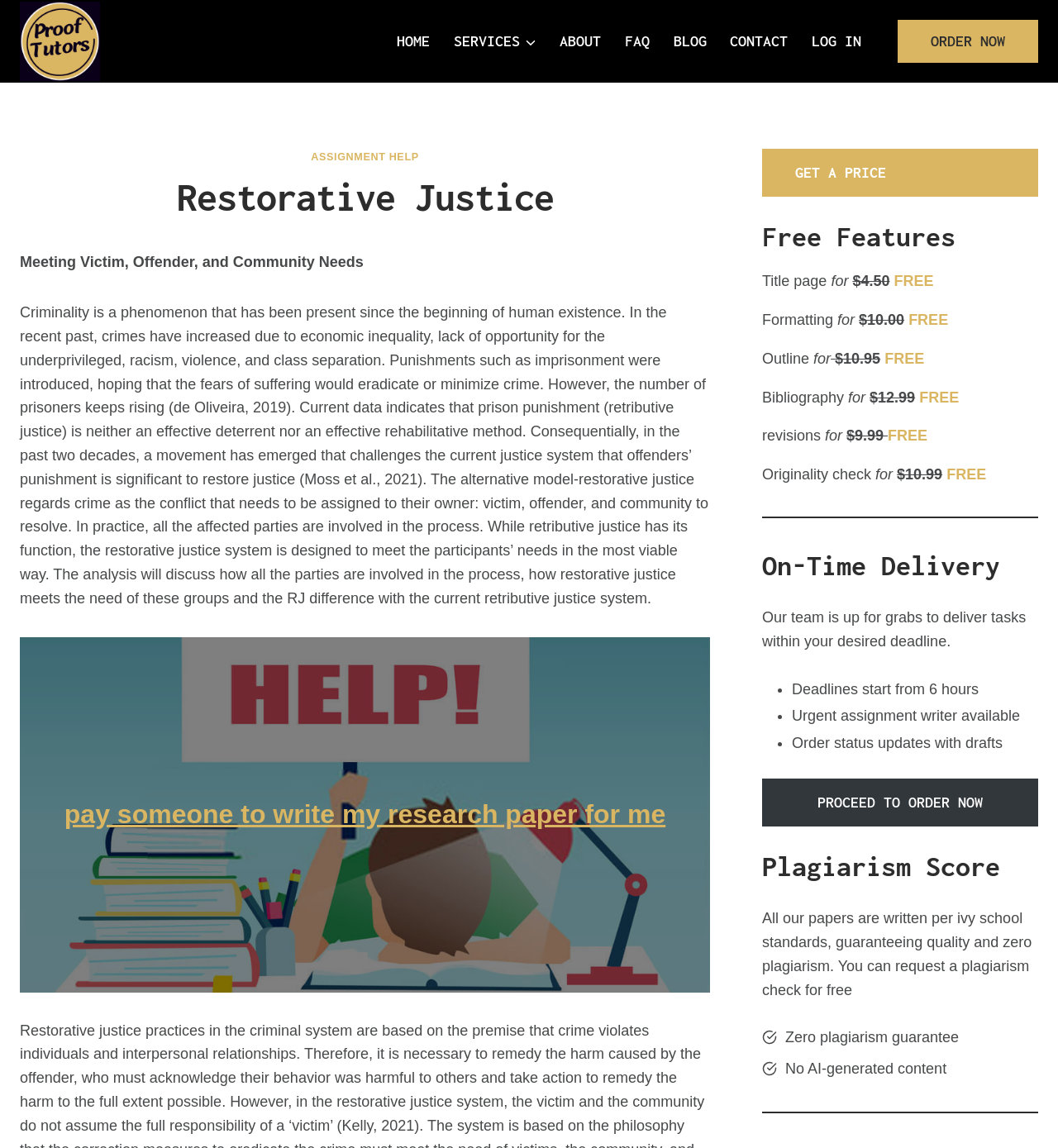Locate the coordinates of the bounding box for the clickable region that fulfills this instruction: "Click on the pay someone to write my research paper for me link".

[0.061, 0.696, 0.629, 0.722]